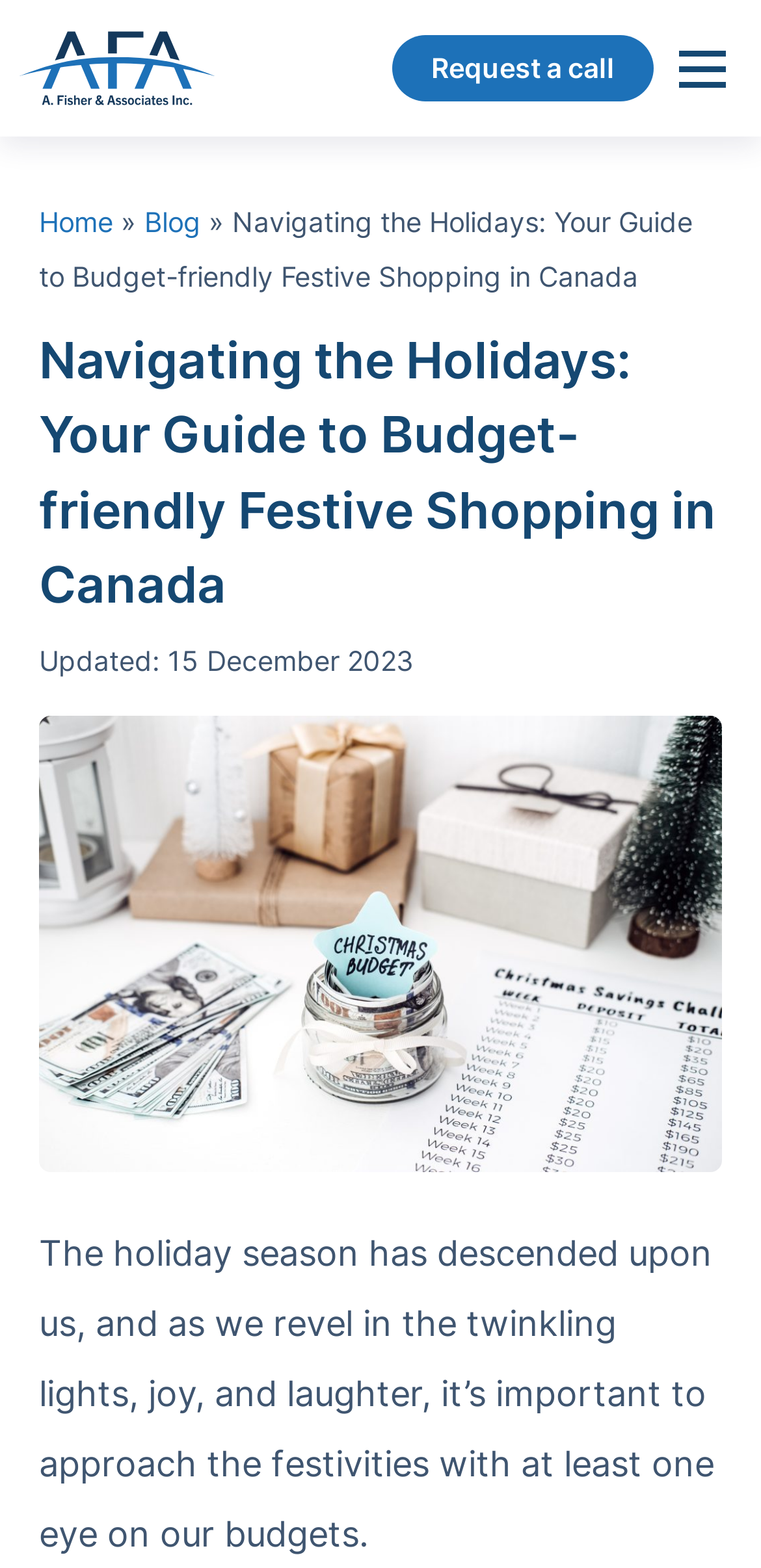Identify and provide the bounding box coordinates of the UI element described: "Home". The coordinates should be formatted as [left, top, right, bottom], with each number being a float between 0 and 1.

[0.051, 0.131, 0.149, 0.152]